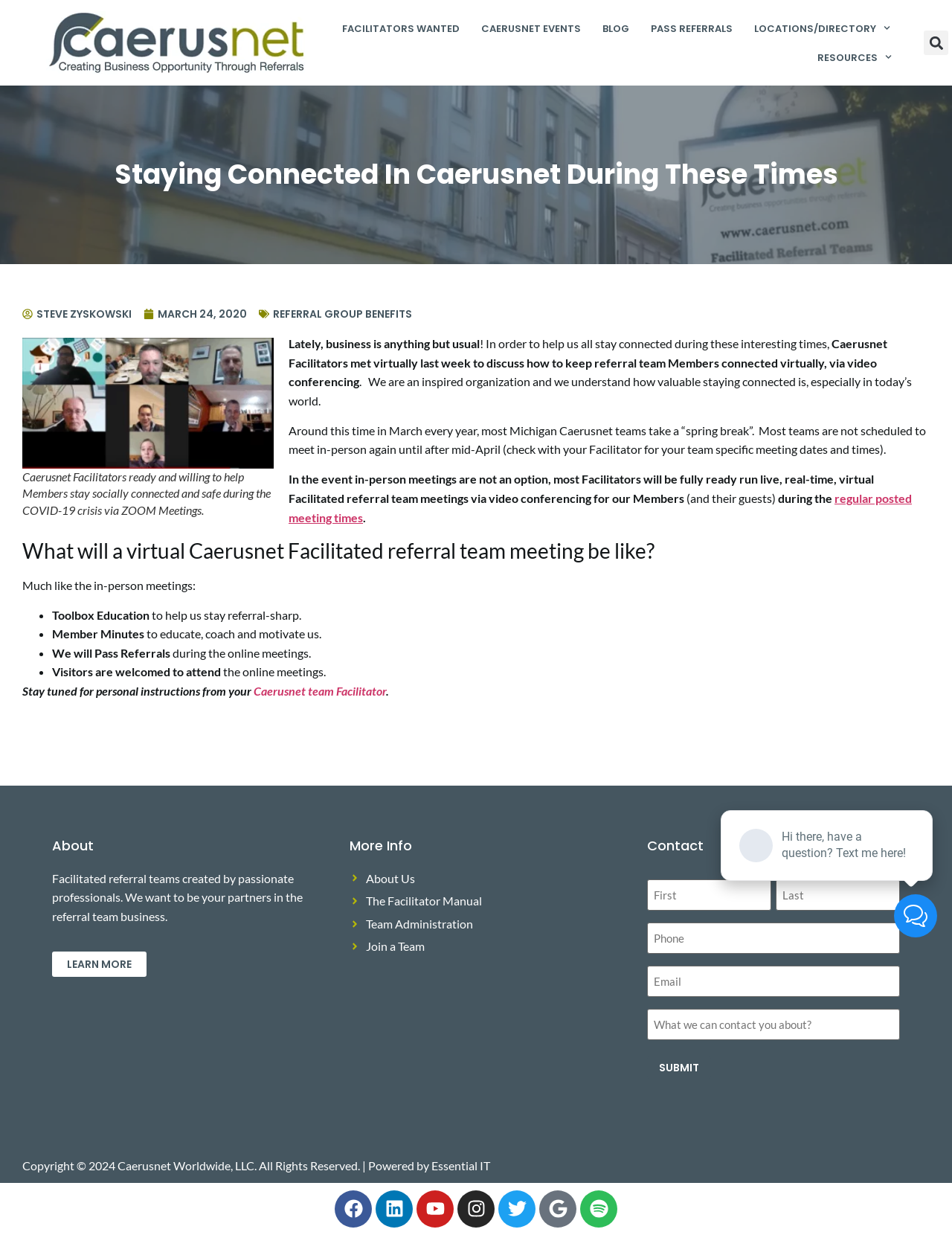Could you indicate the bounding box coordinates of the region to click in order to complete this instruction: "Submit a contact form".

[0.68, 0.855, 0.747, 0.874]